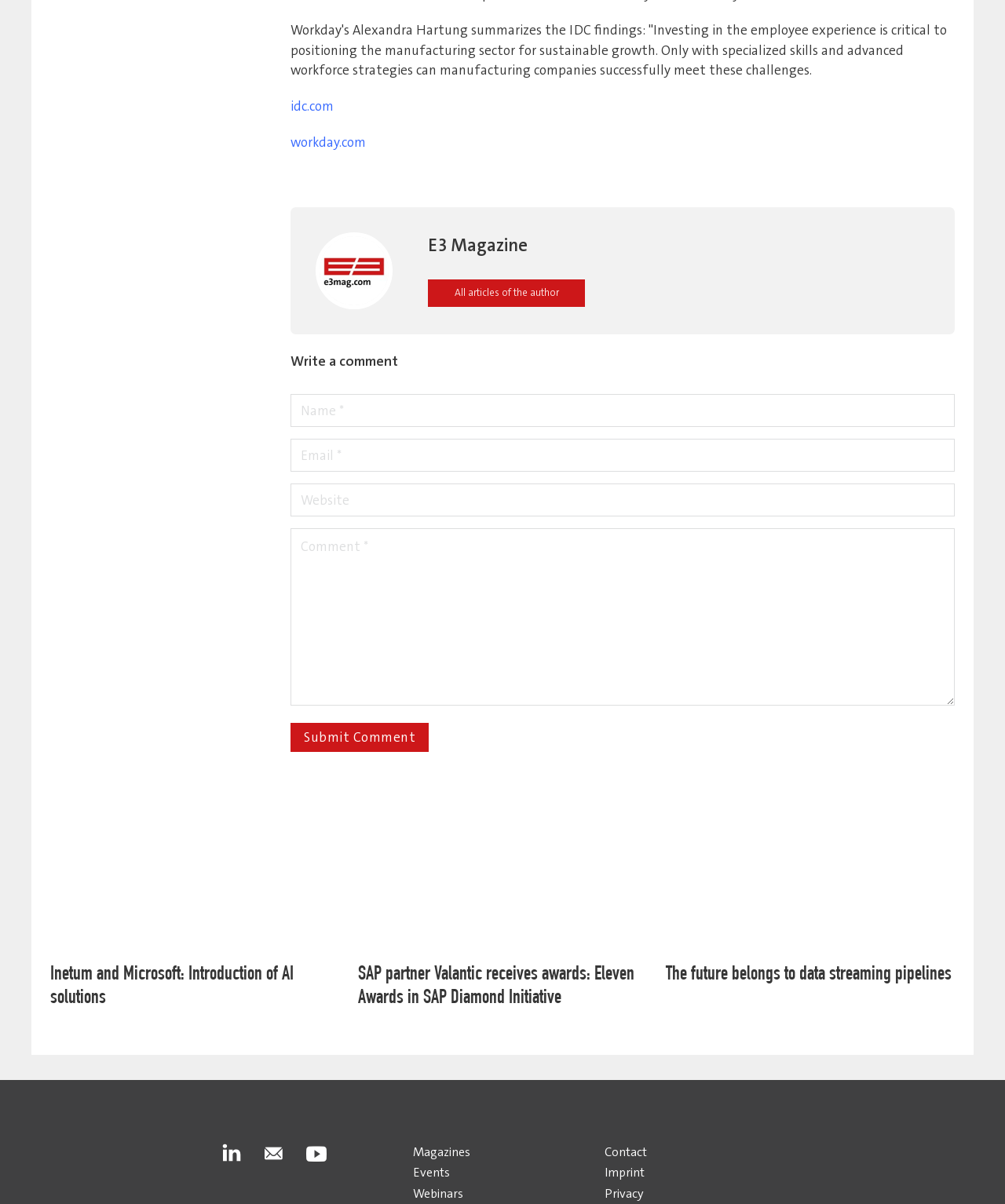Find the bounding box coordinates of the element I should click to carry out the following instruction: "Submit the comment".

[0.289, 0.601, 0.427, 0.624]